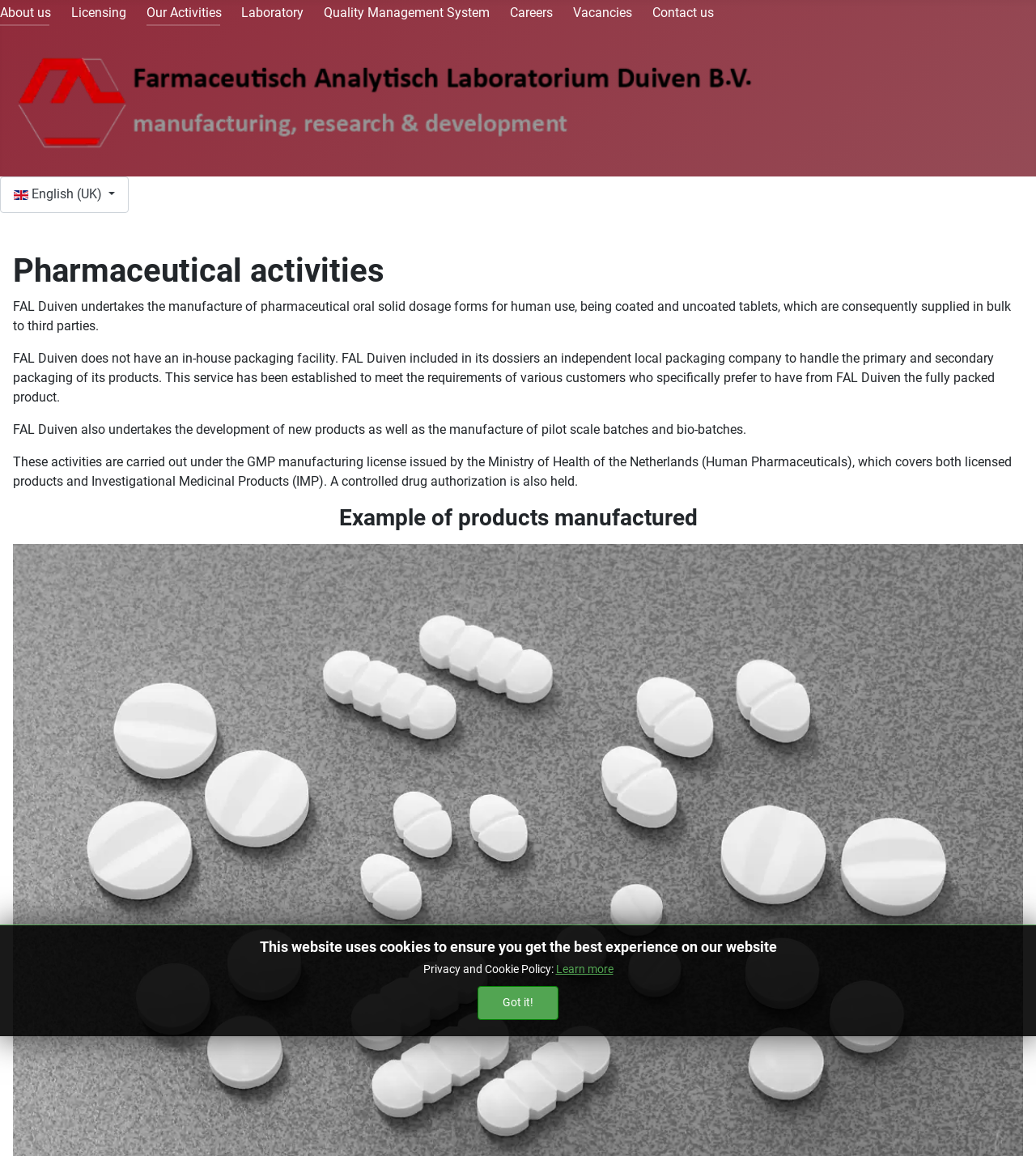Find the bounding box coordinates of the element I should click to carry out the following instruction: "Select your language".

[0.0, 0.153, 0.124, 0.184]